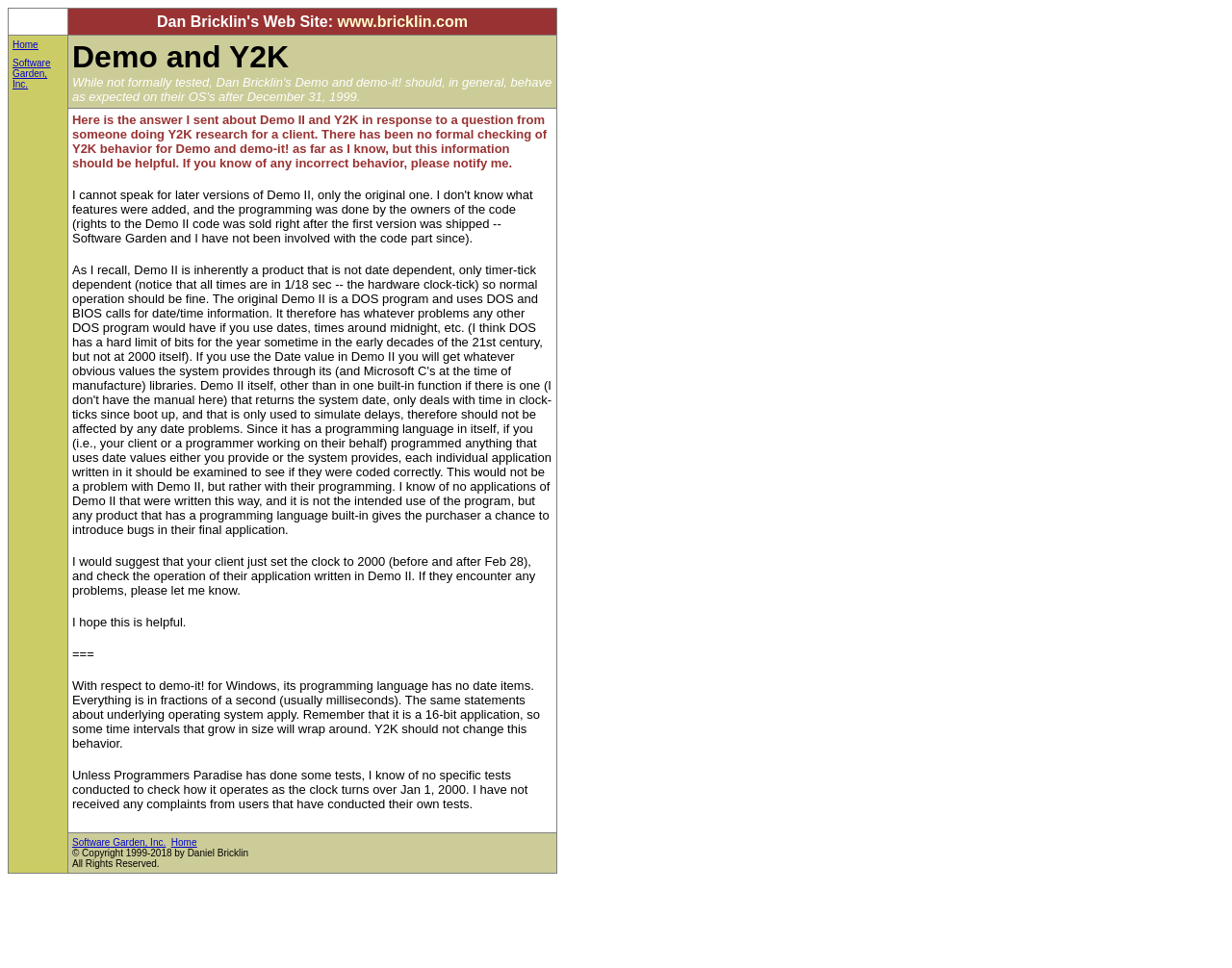What is the name of the website's owner?
Examine the screenshot and reply with a single word or phrase.

Dan Bricklin